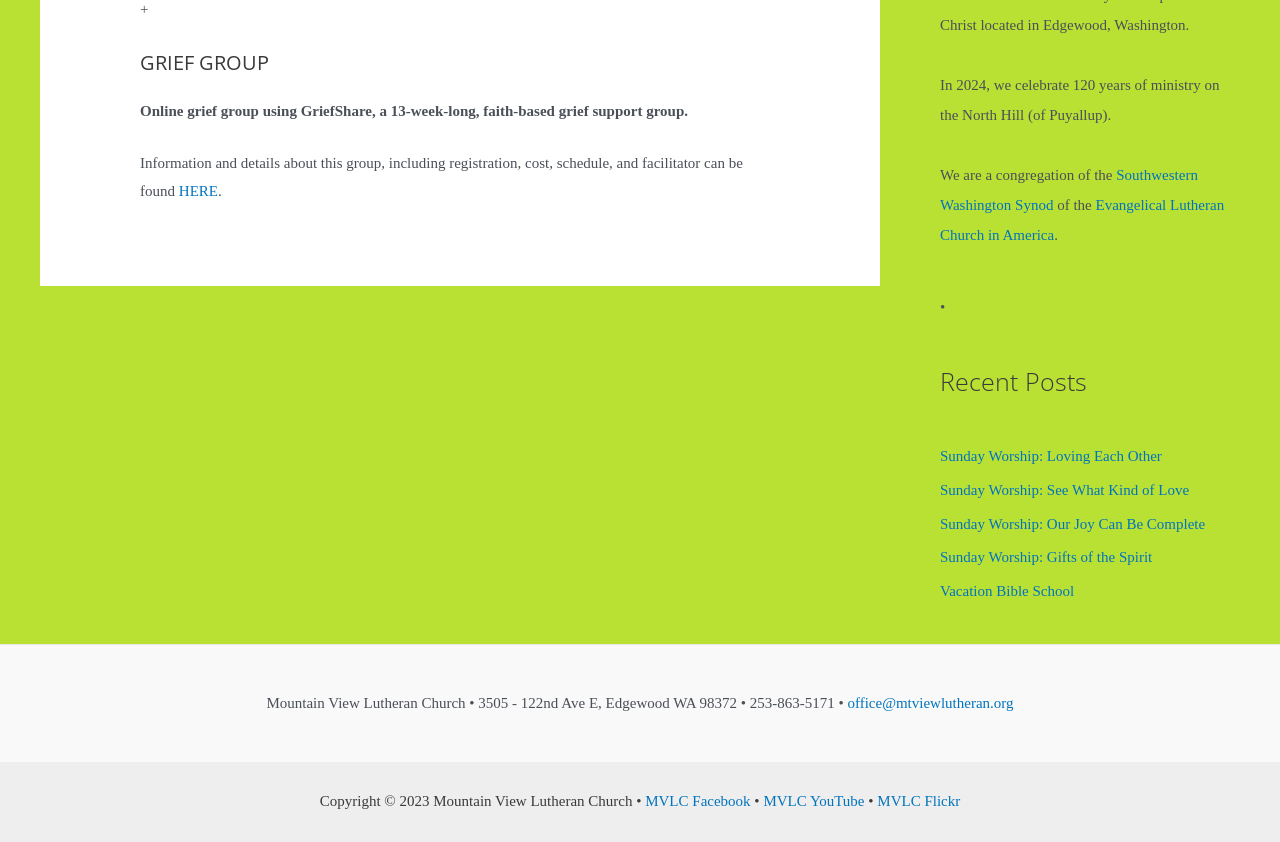Please determine the bounding box coordinates of the clickable area required to carry out the following instruction: "click on music". The coordinates must be four float numbers between 0 and 1, represented as [left, top, right, bottom].

None